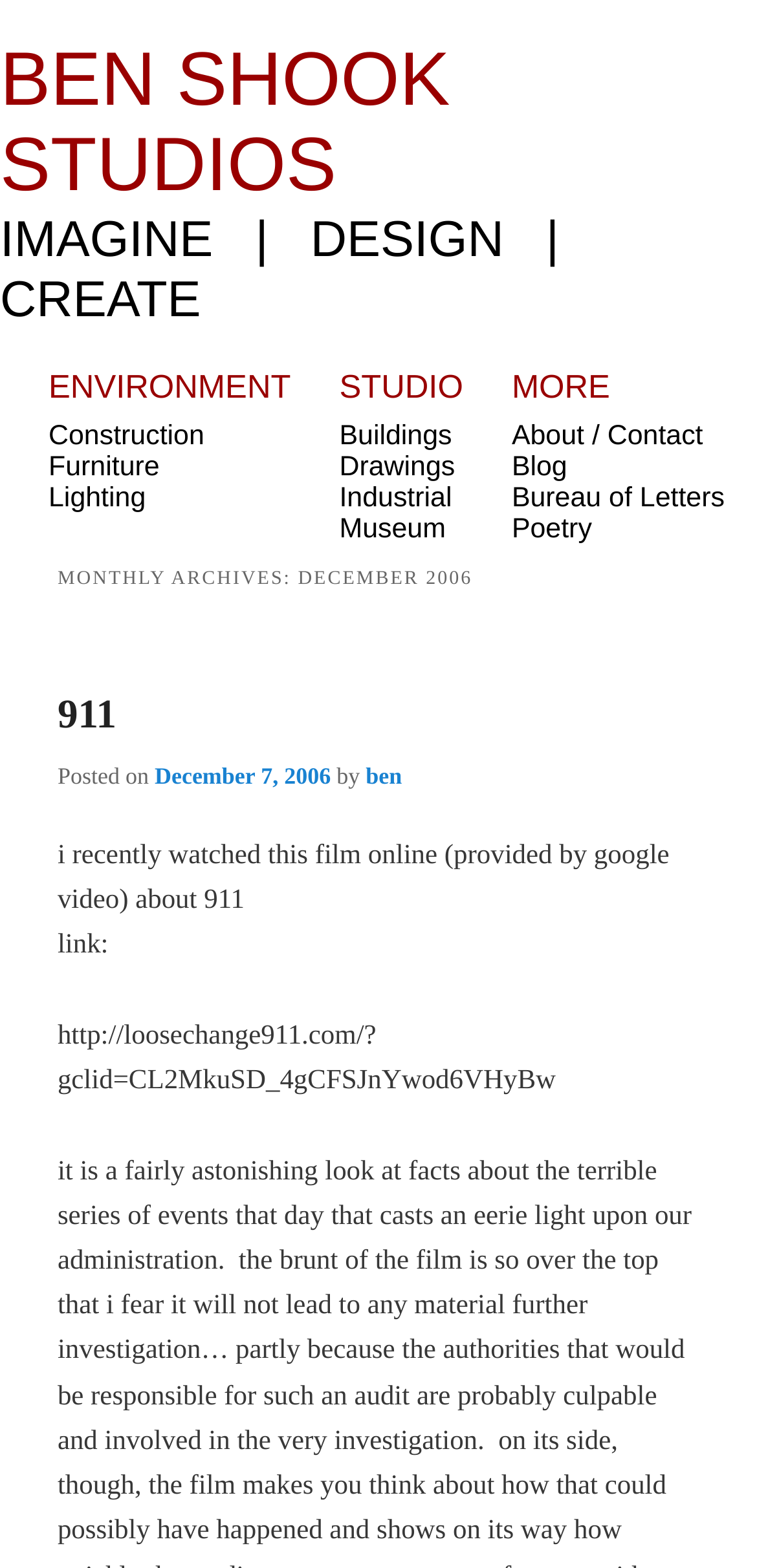What is the name of the studio?
Please provide a comprehensive answer to the question based on the webpage screenshot.

The name of the studio can be found in the top-left corner of the webpage, where it says 'BEN SHOOK STUDIOS' in a link format.